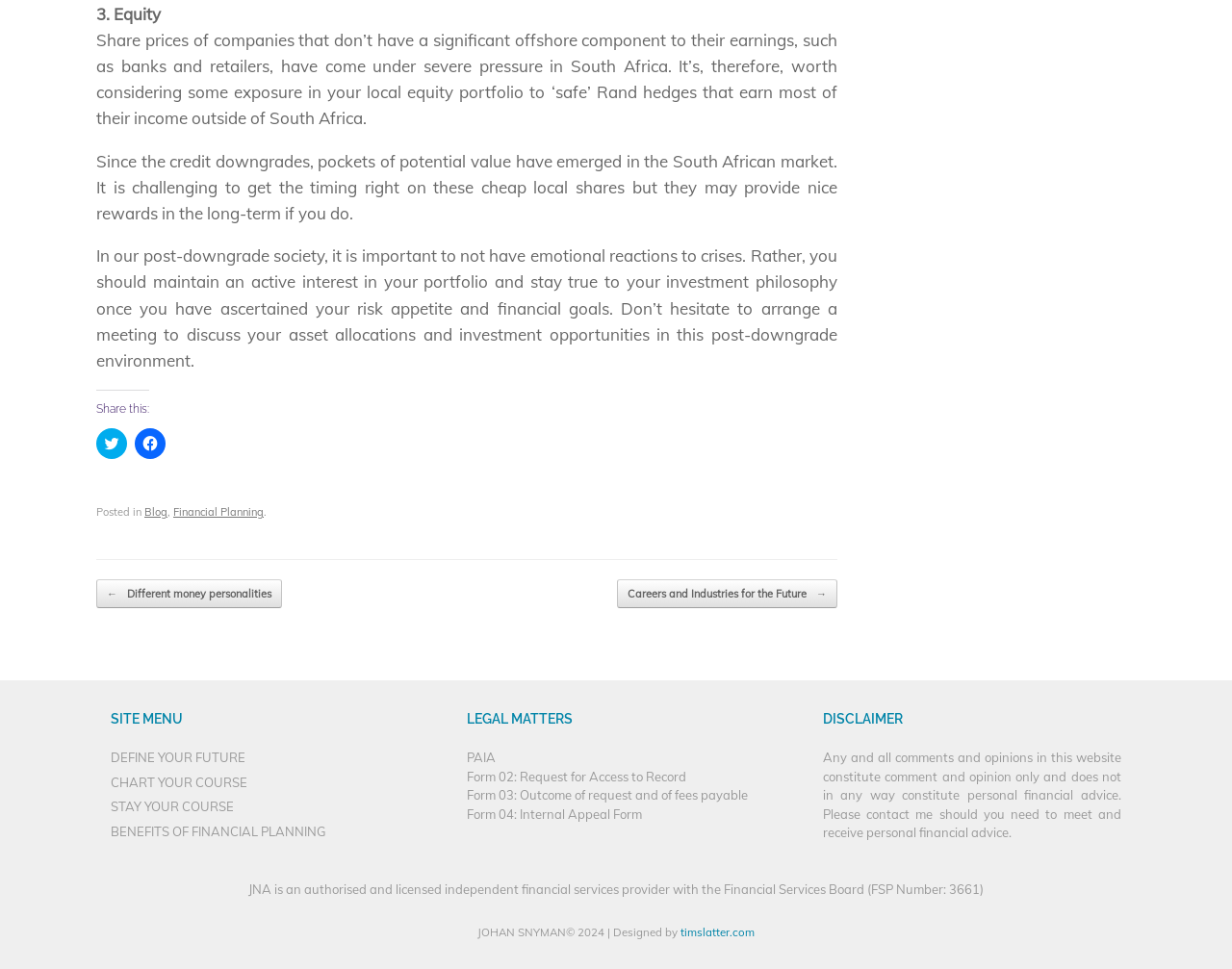Please give a concise answer to this question using a single word or phrase: 
What is the topic of the article?

Equity